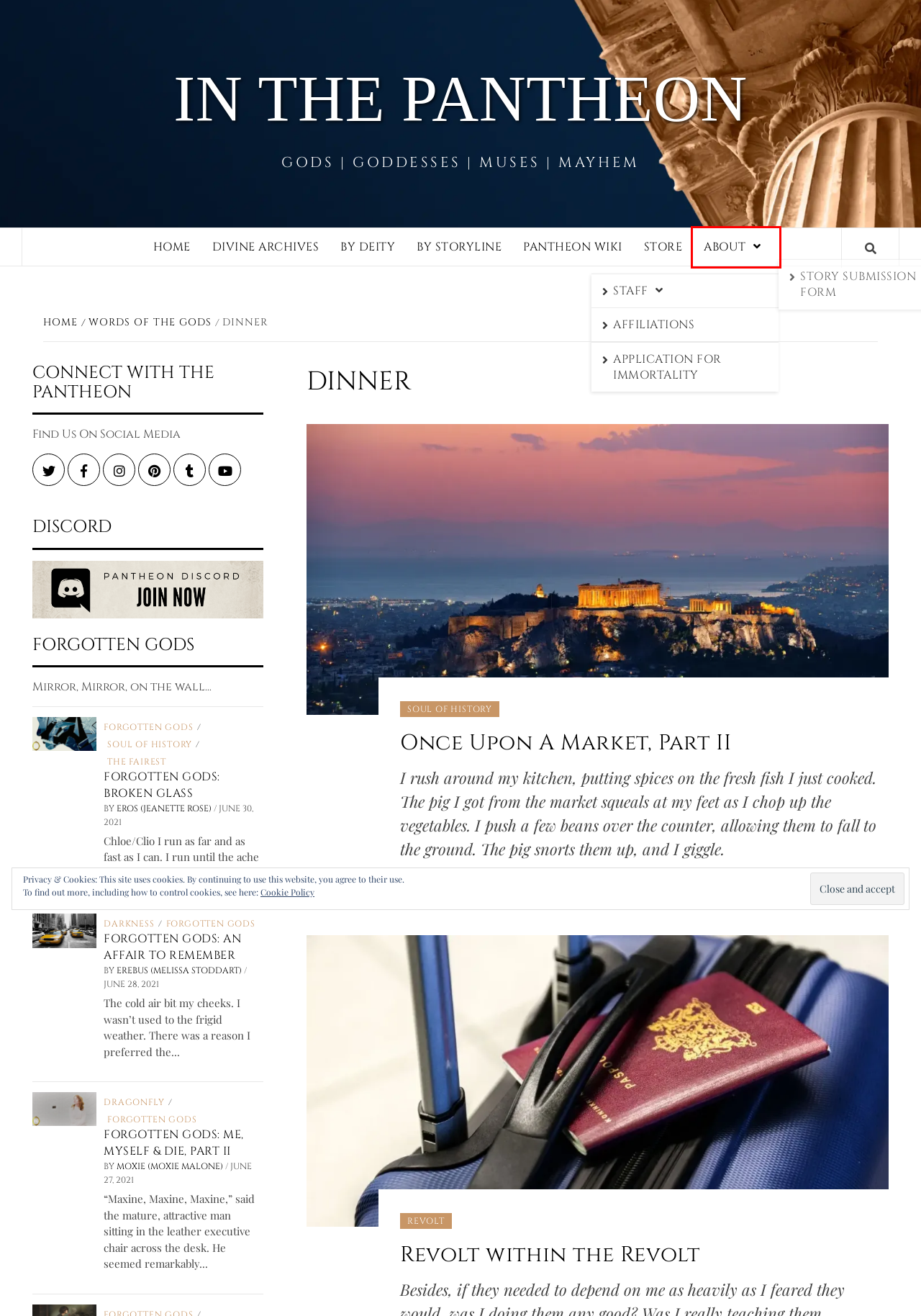Examine the screenshot of a webpage with a red bounding box around a specific UI element. Identify which webpage description best matches the new webpage that appears after clicking the element in the red bounding box. Here are the candidates:
A. Eros (Jeanette Rose) – In The Pantheon
B. Revolt within the Revolt – In The Pantheon
C. Cookie Policy – Automattic
D. In the Pantheon
E. Categories – In The Pantheon
F. Revolt – In The Pantheon
G. About the Project – In The Pantheon
H. Shop – Rewritten Realms Publishing

G